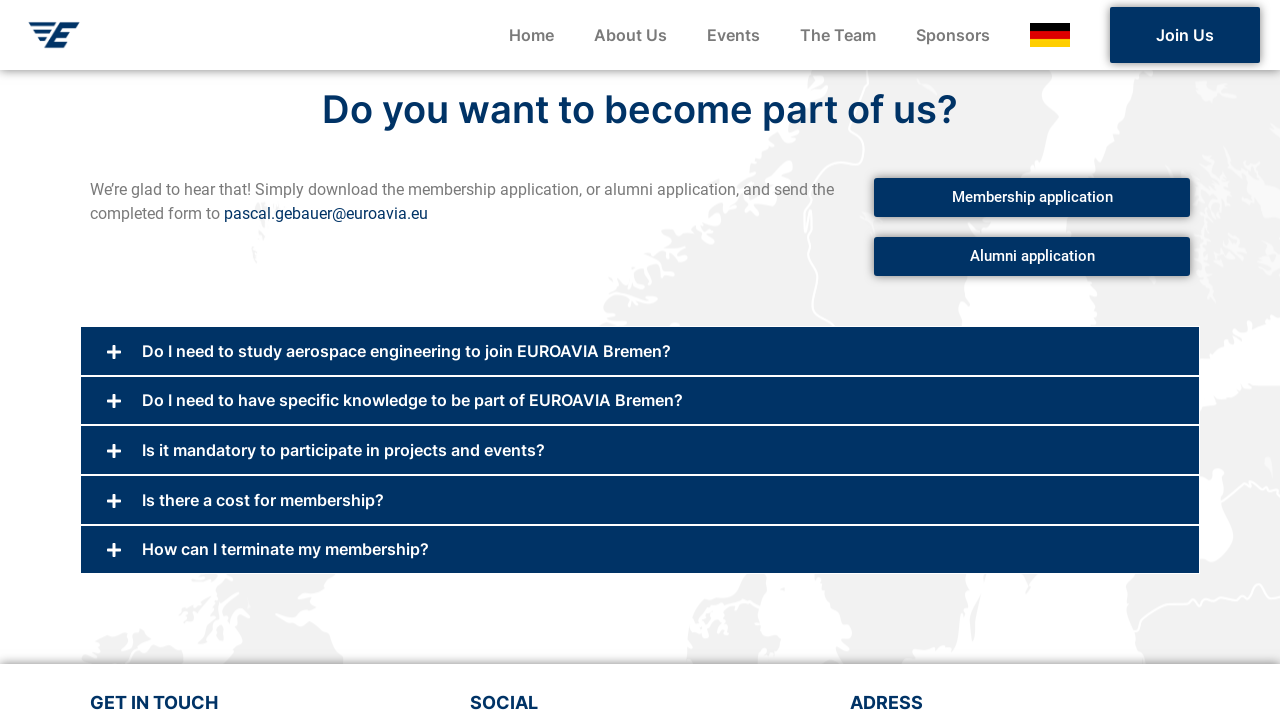Create an elaborate caption that covers all aspects of the webpage.

The webpage is about joining EUROAVIA Bremen, a community likely related to aerospace engineering. At the top, there is a navigation menu with 8 links: Home, About Us, Events, The Team, Sponsors, Deutsch, and Join Us. The Deutsch link has a corresponding image next to it.

Below the navigation menu, there is a heading that asks "Do you want to become part of us?" followed by a paragraph of text that explains the membership application process. The text mentions downloading a membership application or alumni application and sending the completed form to a specific email address, which is provided as a link.

Next to the paragraph, there are two links to download the membership application and alumni application. Below these links, there are four accordion-style questions and answers. The questions are "Do I need to study aerospace engineering to join EUROAVIA Bremen?", "Do I need to have specific knowledge to be part of EUROAVIA Bremen?", "Is it mandatory to participate in projects and events?", and "Is there a cost for membership?" and "How can I terminate my membership?".

At the bottom of the page, there are three headings: GET IN TOUCH, SOCIAL, and ADRESS. These headings are likely section titles for contact information, social media links, and a physical address, respectively.